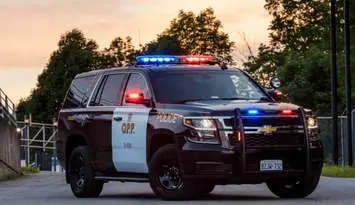Offer a thorough description of the image.

The image features an Ontario Provincial Police (OPP) cruiser, equipped with flashing lights on the roof, emphasizing its active status. The vehicle, a black and white Chevrolet SUV, is parked on a road surrounded by trees, with a soft sunset glow illuminating the scene in the background. The configuration of the lights, including red and blue, indicates a heightened level of alertness, typical for police vehicles responding to incidents. This particular image pertains to an article that discusses a recent event involving law enforcement, highlighting the ongoing presence and vigilance of police in the community.